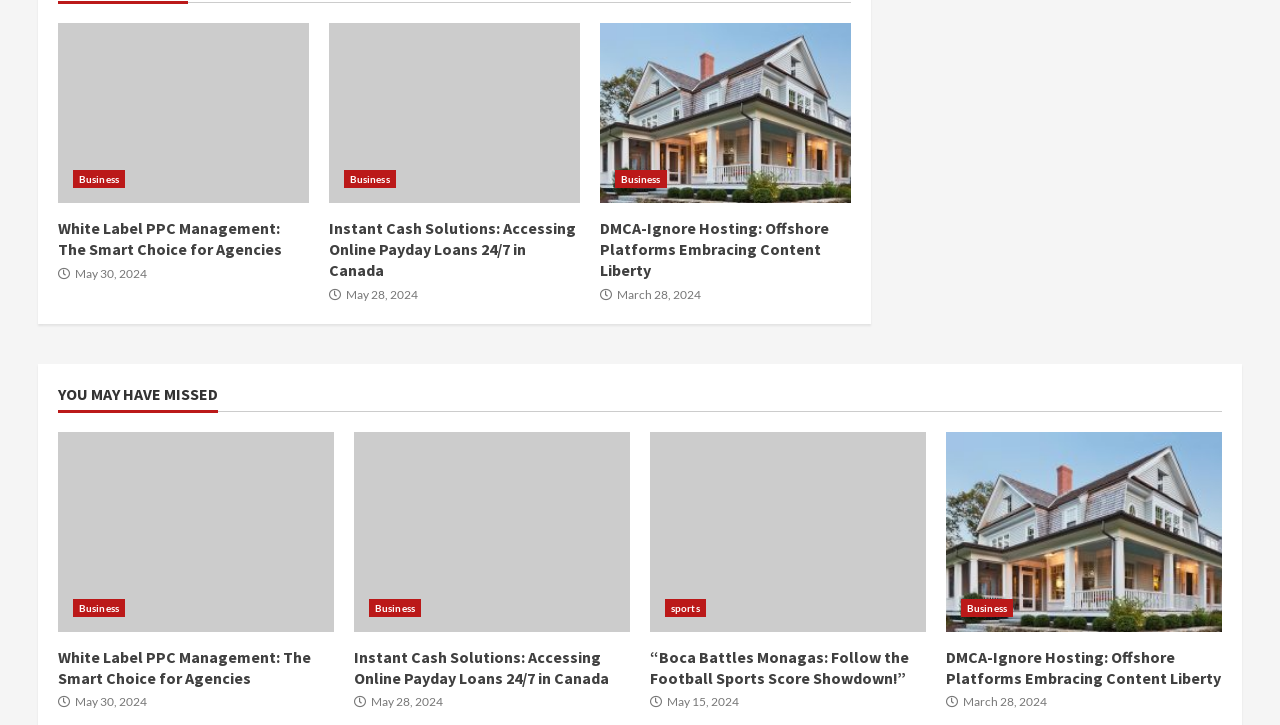How many minutes does it take to read the article 'Instant Cash Solutions: Accessing Online Payday Loans 24/7 in Canada'?
Using the image as a reference, deliver a detailed and thorough answer to the question.

The reading time of the article 'Instant Cash Solutions: Accessing Online Payday Loans 24/7 in Canada' can be determined by looking at the text '2 min read' located below the article title, which indicates the estimated reading time.